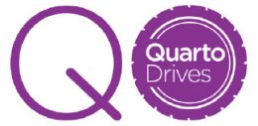Please provide a comprehensive answer to the question below using the information from the image: What shape is the emblem that reaffirms the brand name?

The caption describes the emblem as a circular logo that adopts the same vibrant purple color as the stylized letter 'Q', adding visual coherence to the overall design.